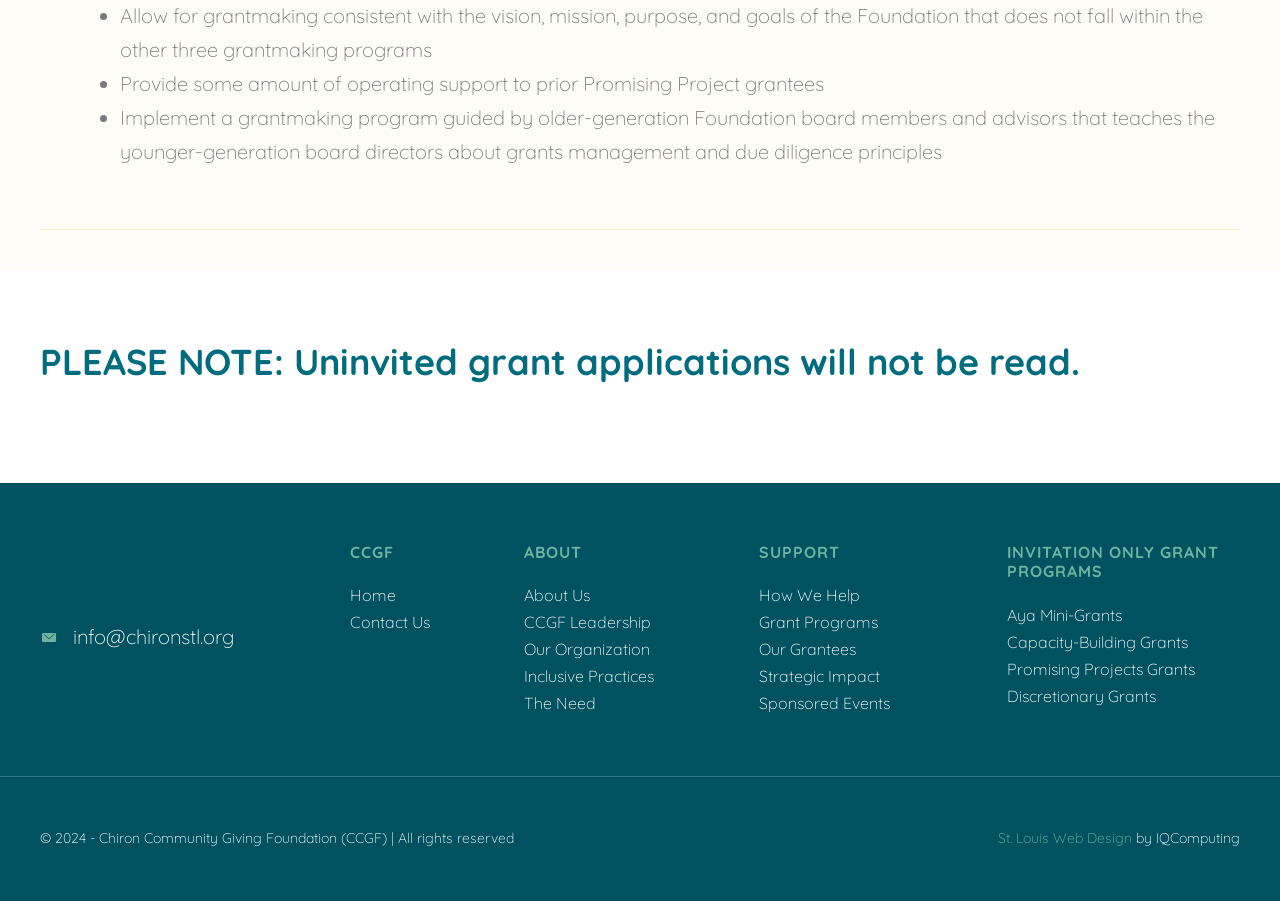What is the name of the web design company?
Please give a detailed and elaborate explanation in response to the question.

The name of the web design company can be found in the link element with the text 'St. Louis Web Design' located at the bottom-right corner of the webpage.